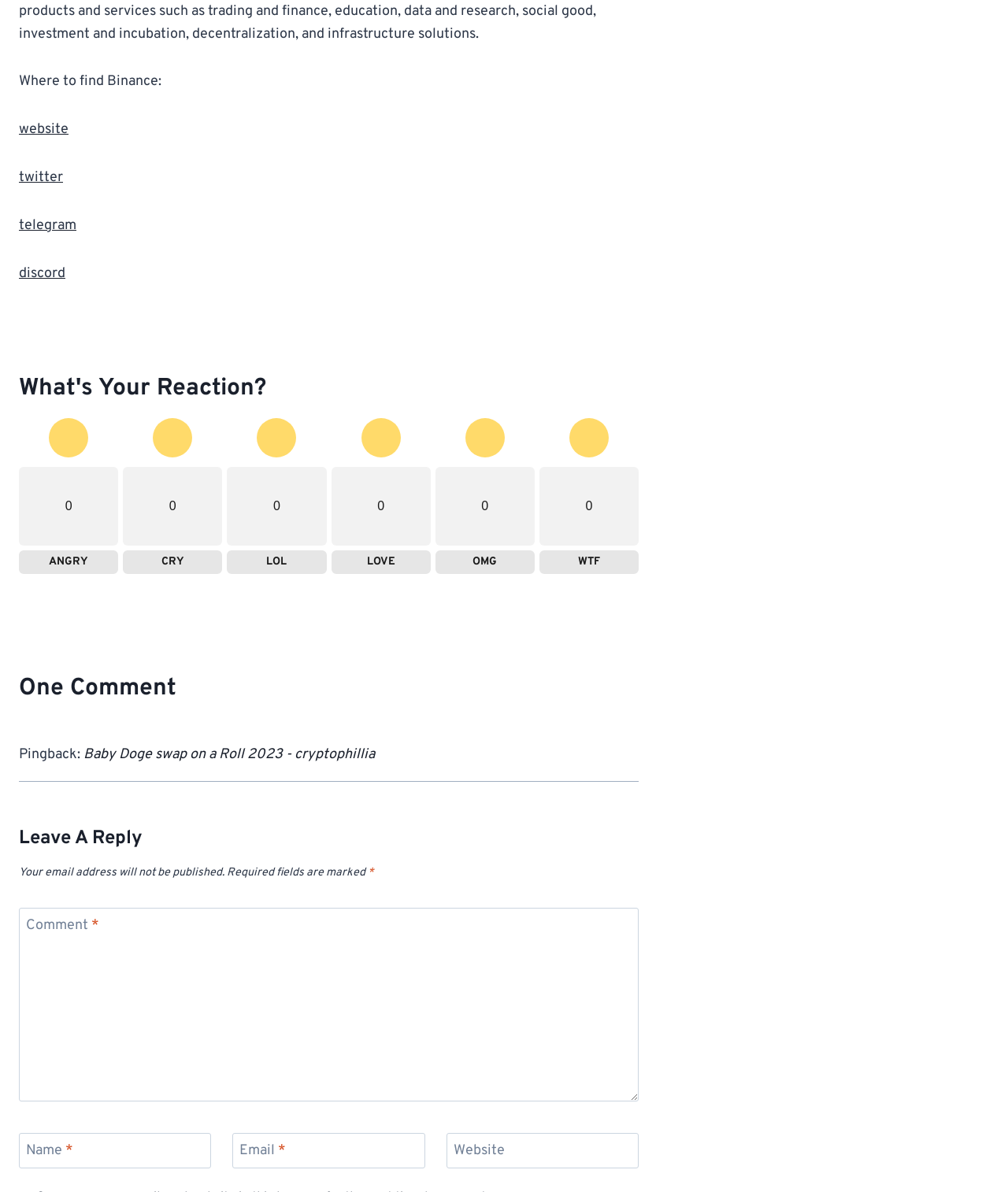What is the topic of the webpage?
Please use the image to provide a one-word or short phrase answer.

Binance